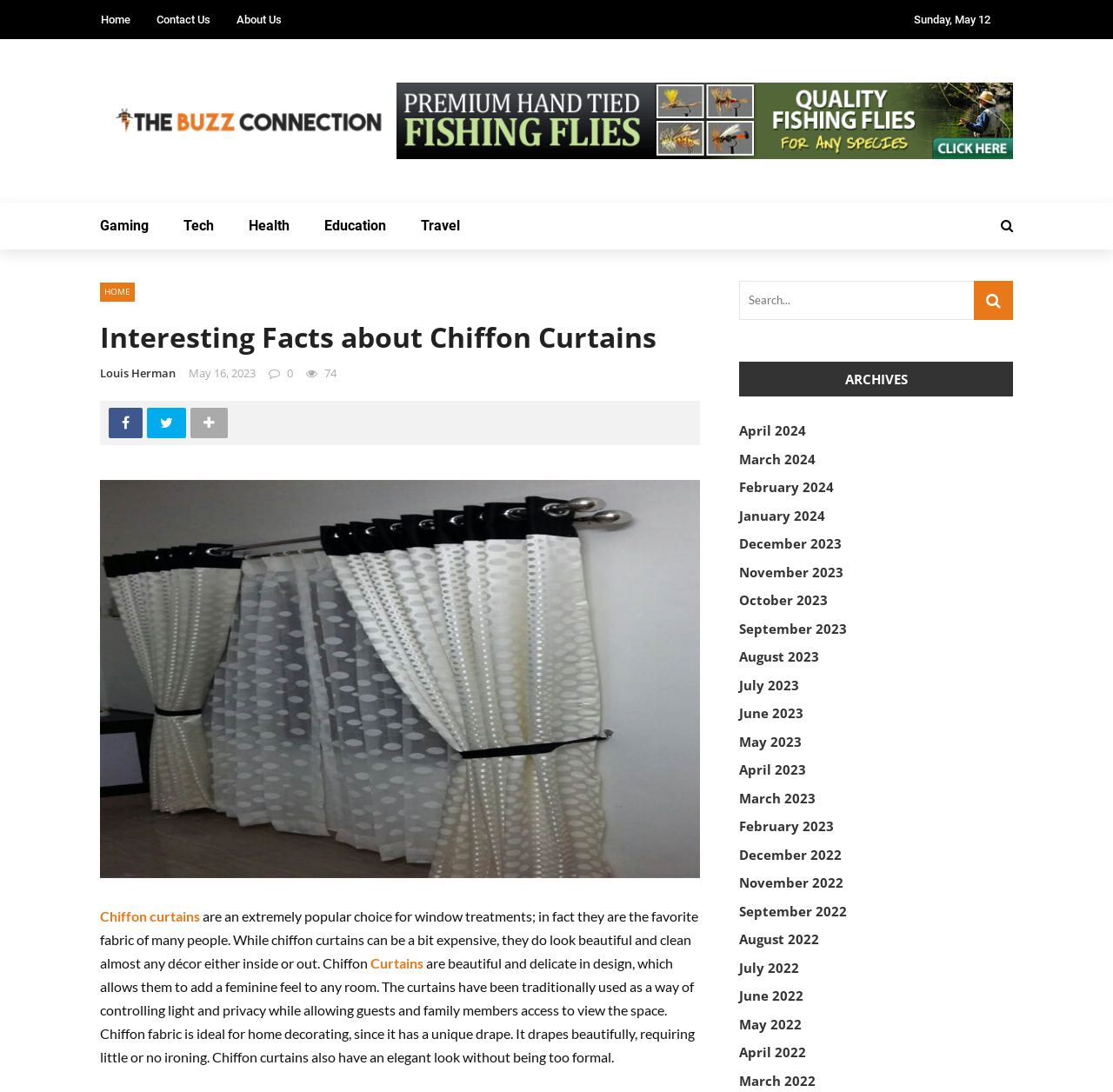Pinpoint the bounding box coordinates of the clickable area necessary to execute the following instruction: "View the Archives". The coordinates should be given as four float numbers between 0 and 1, namely [left, top, right, bottom].

[0.759, 0.331, 0.815, 0.363]